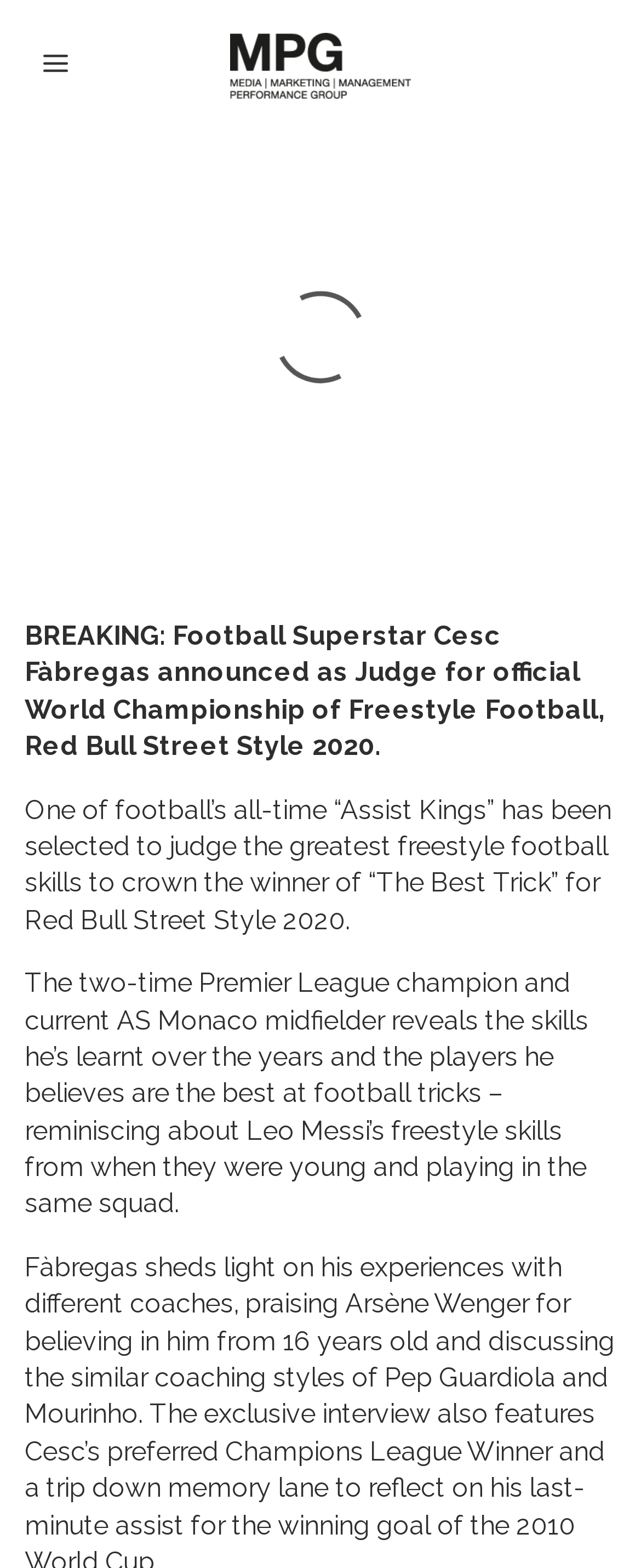Provide a single word or phrase answer to the question: 
What is Cesc Fàbregas' current team?

AS Monaco